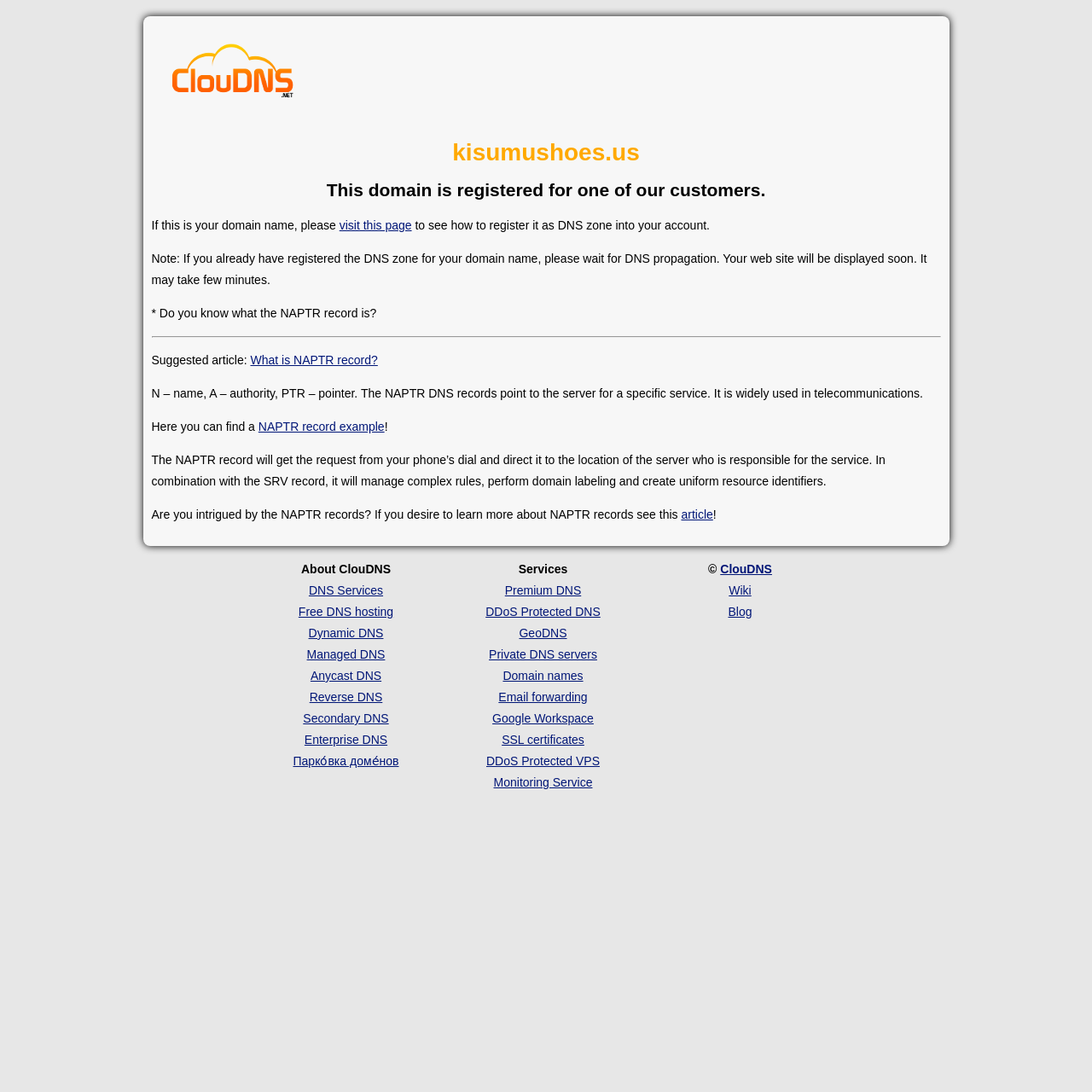Please determine the bounding box coordinates of the element to click in order to execute the following instruction: "read article about NAPTR records". The coordinates should be four float numbers between 0 and 1, specified as [left, top, right, bottom].

[0.624, 0.465, 0.653, 0.477]